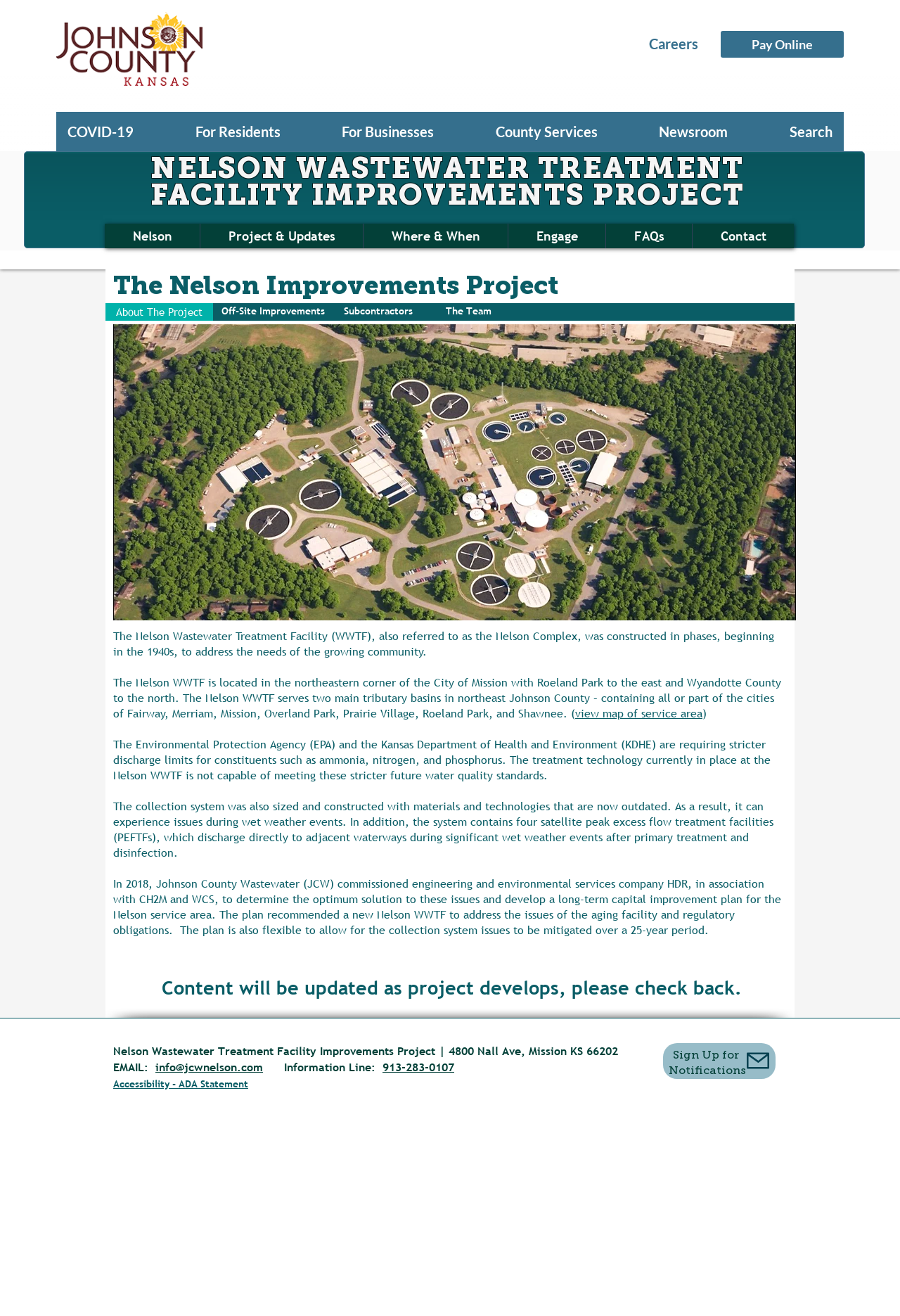Identify and extract the main heading of the webpage.

NELSON WASTEWATER TREATMENT FACILITY IMPROVEMENTS PROJECT